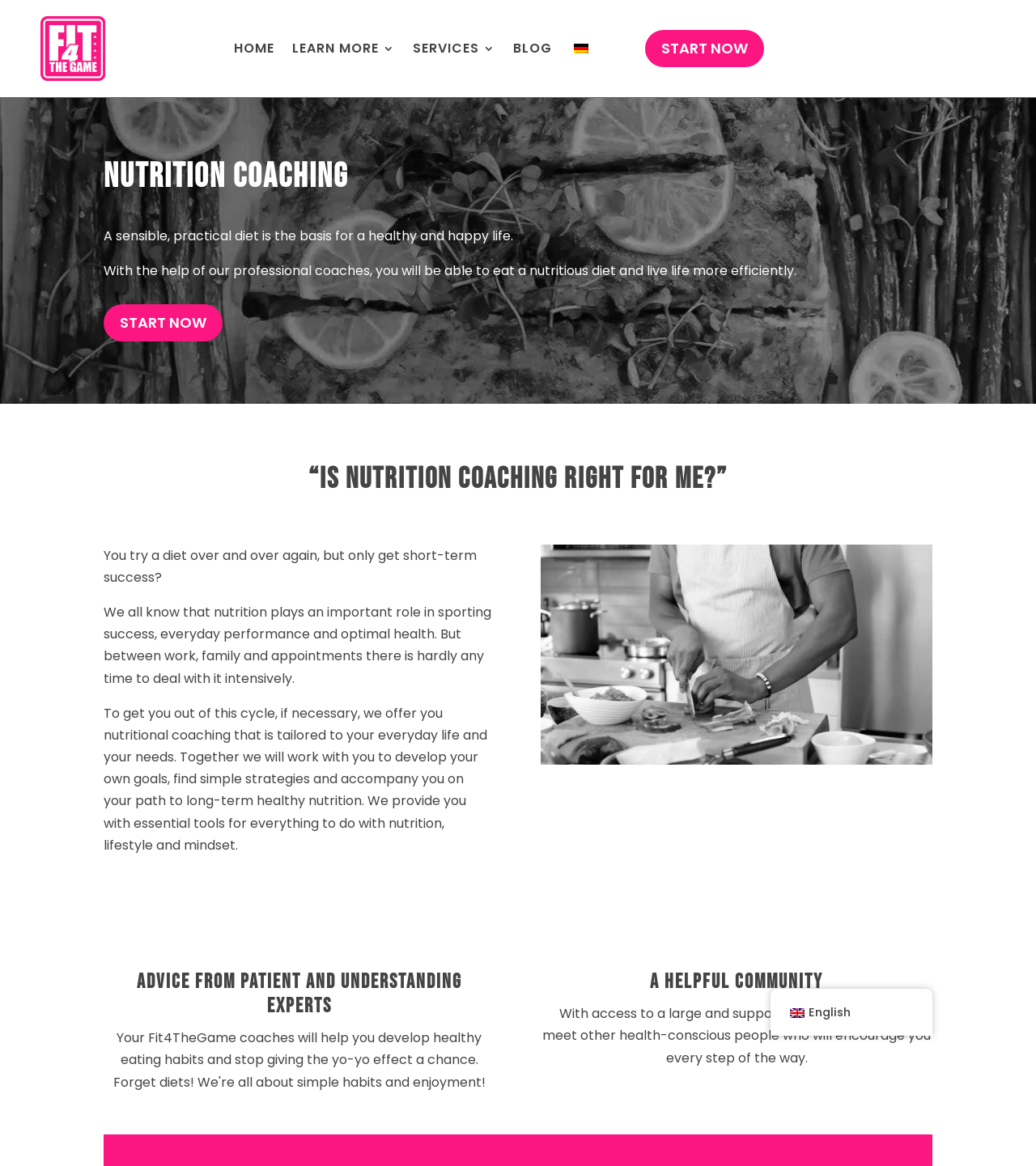Please respond in a single word or phrase: 
How many links are in the top navigation bar?

5